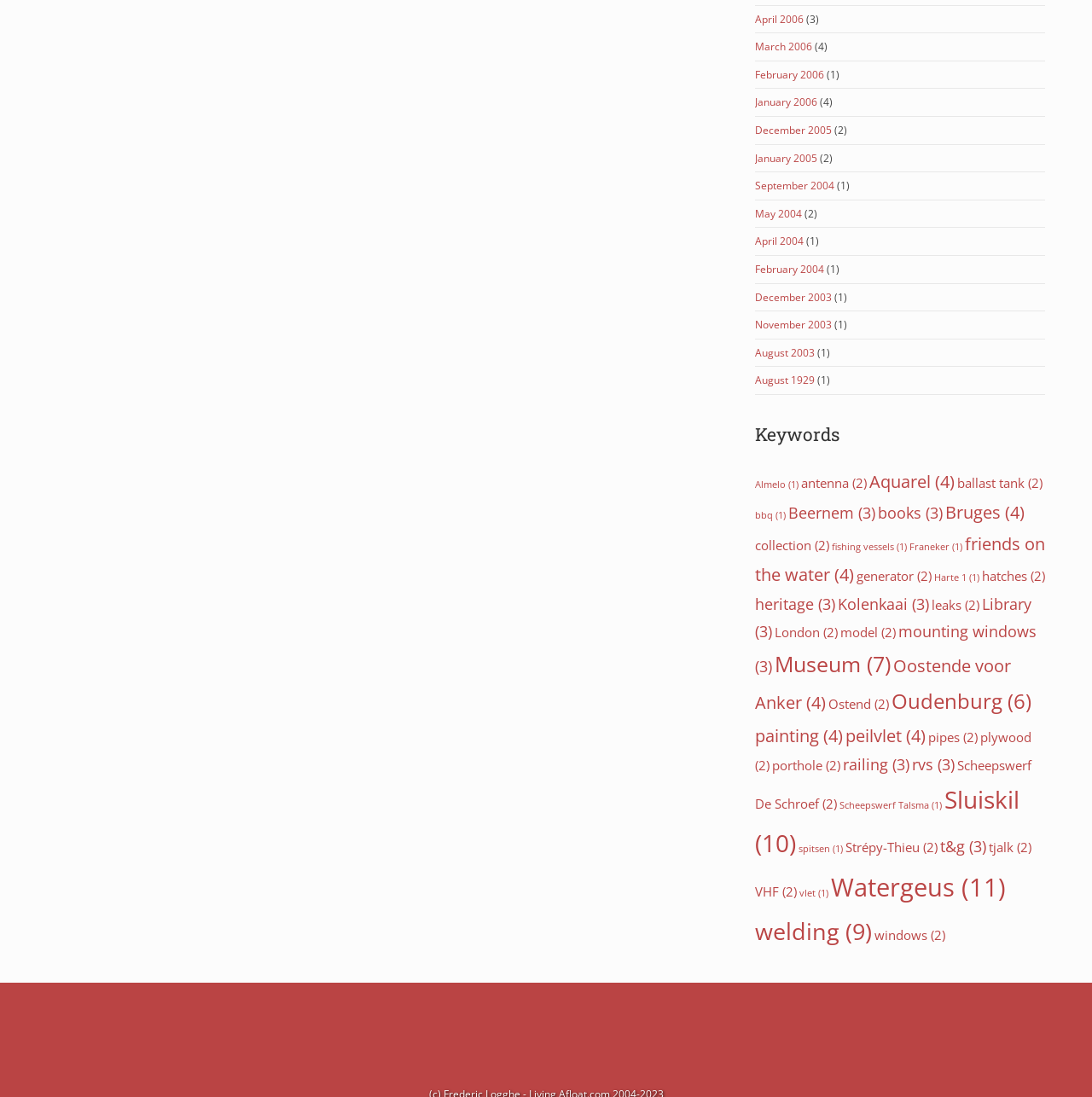Predict the bounding box coordinates for the UI element described as: "Scheepswerf De Schroef (2)". The coordinates should be four float numbers between 0 and 1, presented as [left, top, right, bottom].

[0.691, 0.69, 0.945, 0.741]